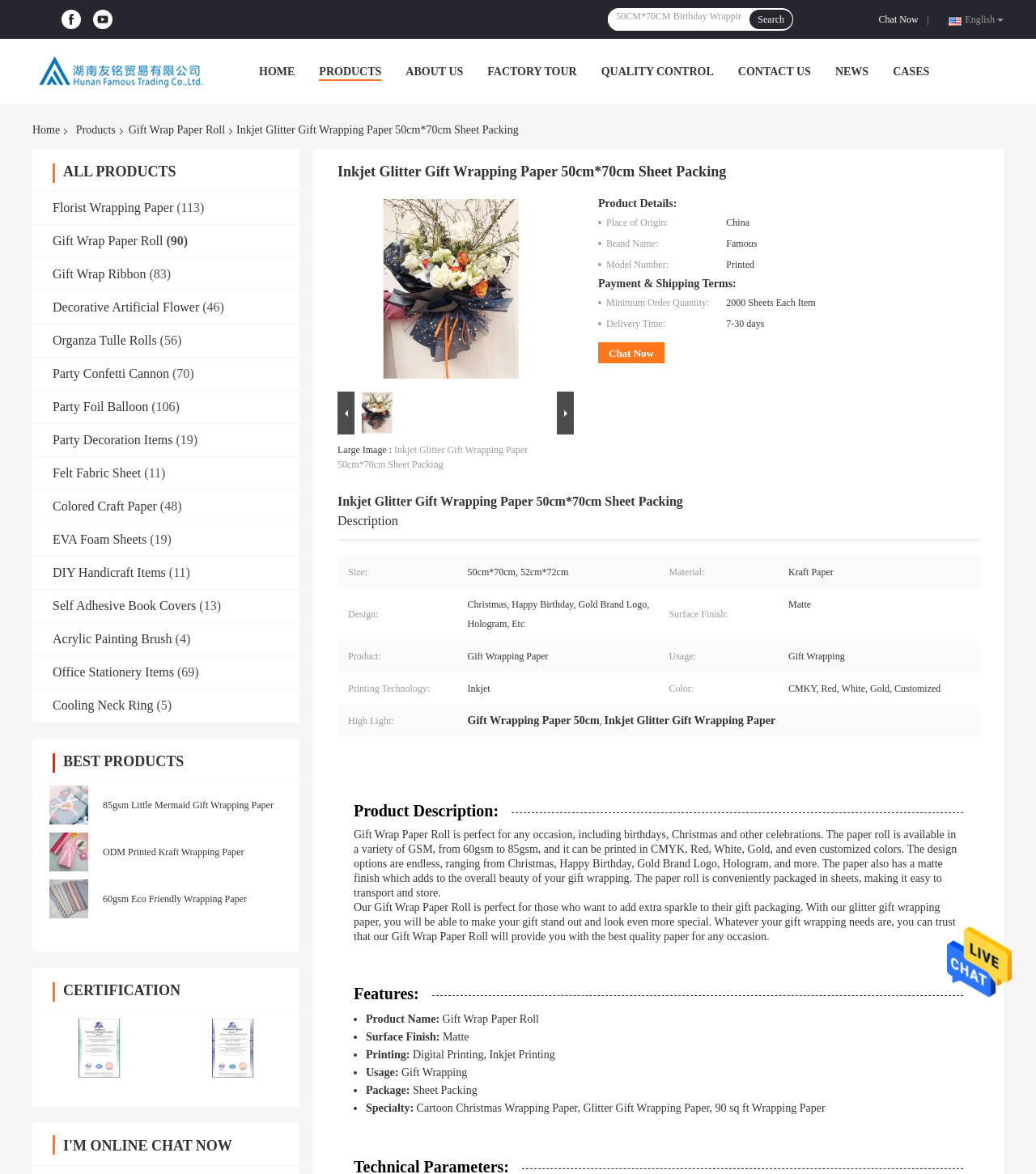Please specify the bounding box coordinates of the region to click in order to perform the following instruction: "Chat with the company".

[0.848, 0.01, 0.893, 0.023]